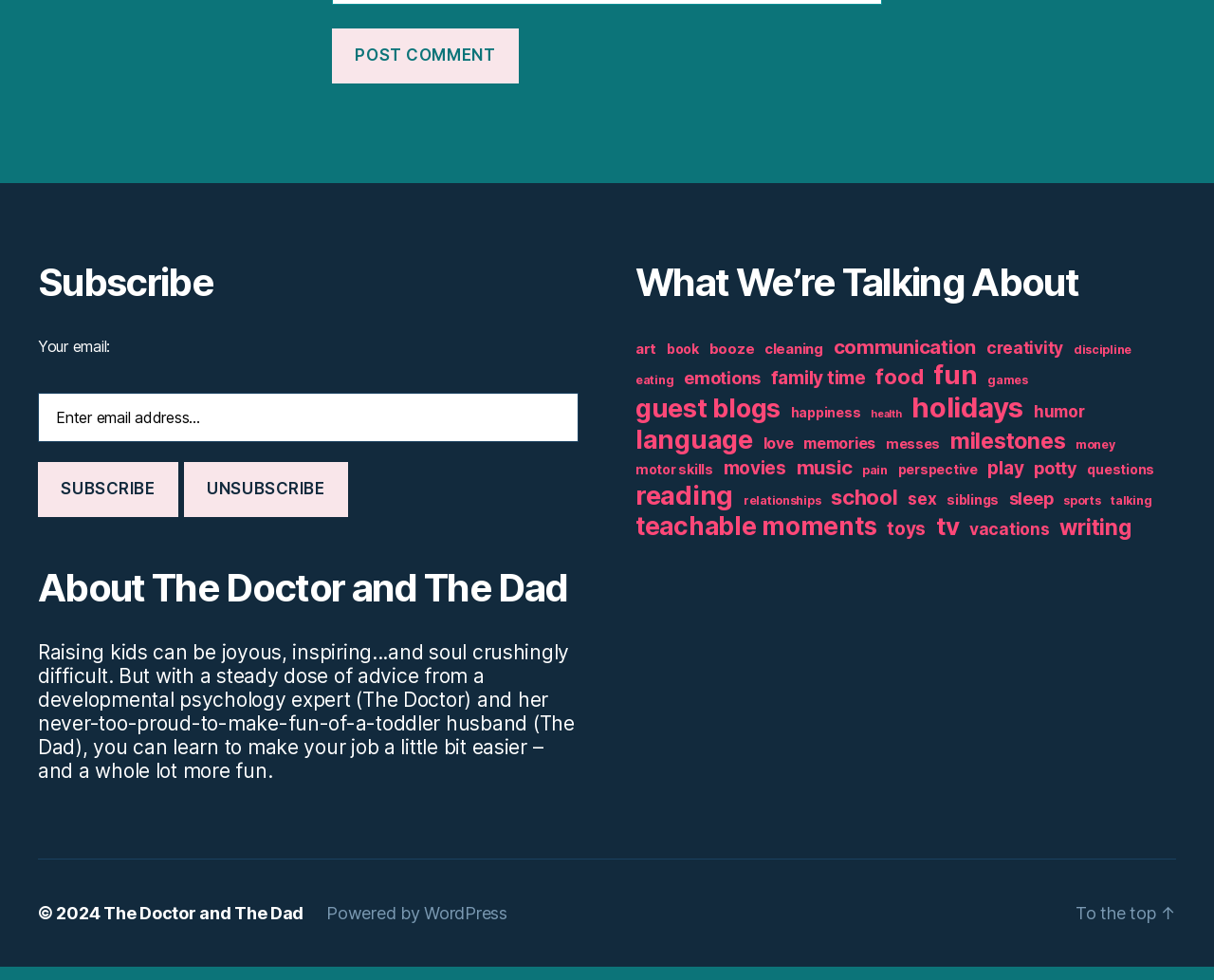Please specify the bounding box coordinates for the clickable region that will help you carry out the instruction: "Read about the authors".

[0.085, 0.935, 0.25, 0.955]